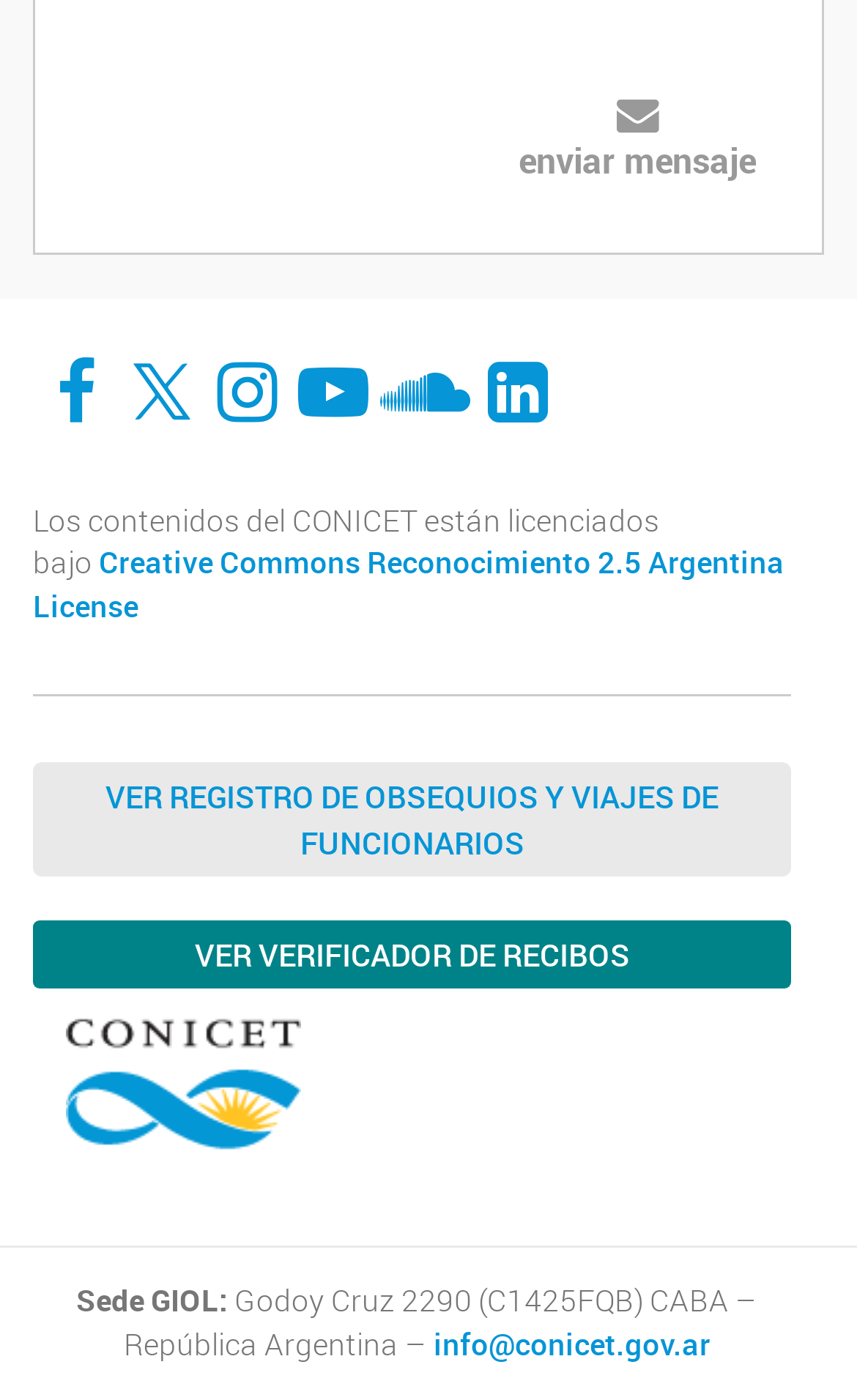Determine the bounding box coordinates of the clickable region to execute the instruction: "send a message". The coordinates should be four float numbers between 0 and 1, denoted as [left, top, right, bottom].

[0.605, 0.097, 0.882, 0.132]